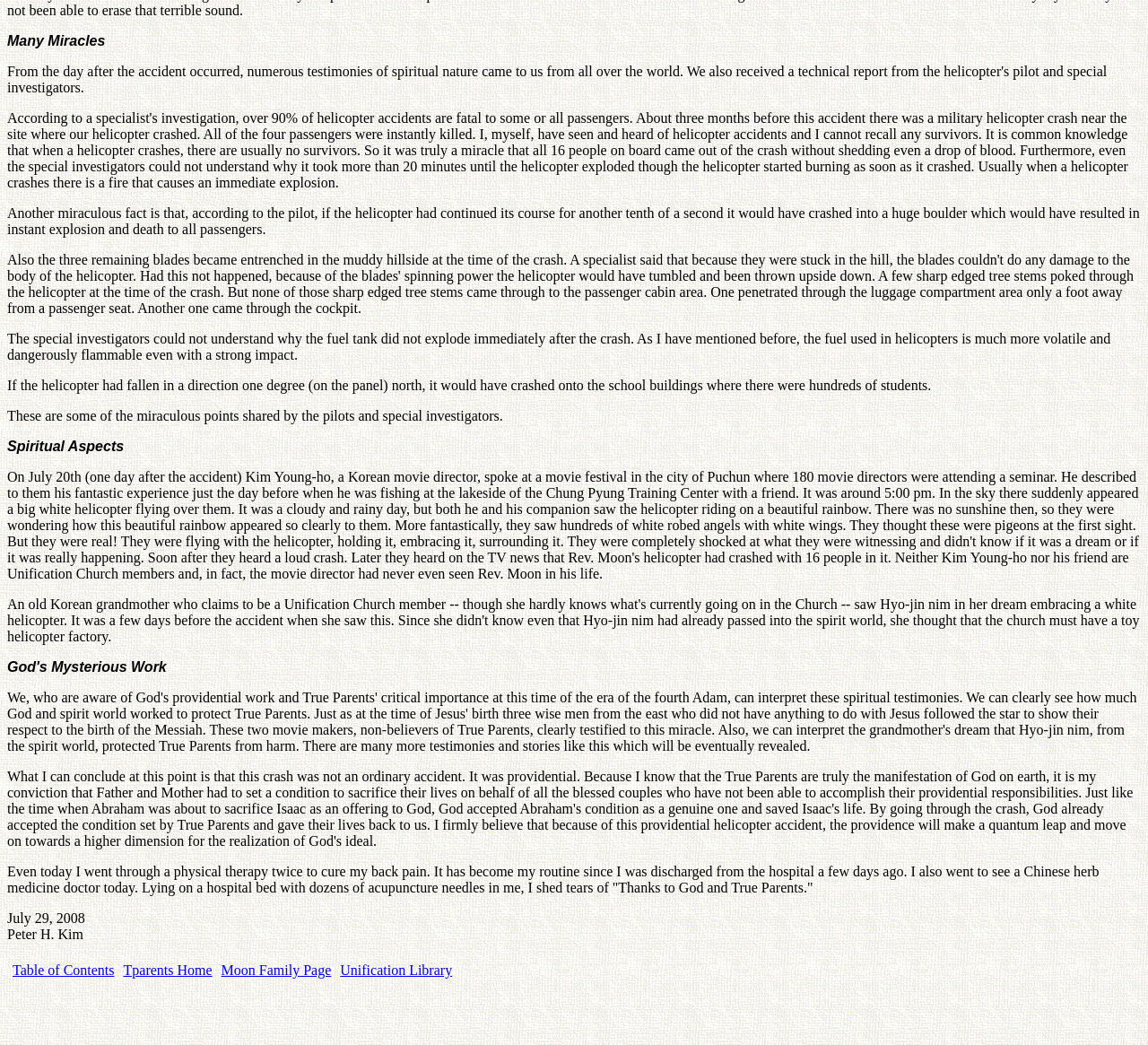Who is the author of the text?
Please use the image to provide an in-depth answer to the question.

The text mentions 'Peter H. Kim' at the end, which suggests that he is the author of the text.